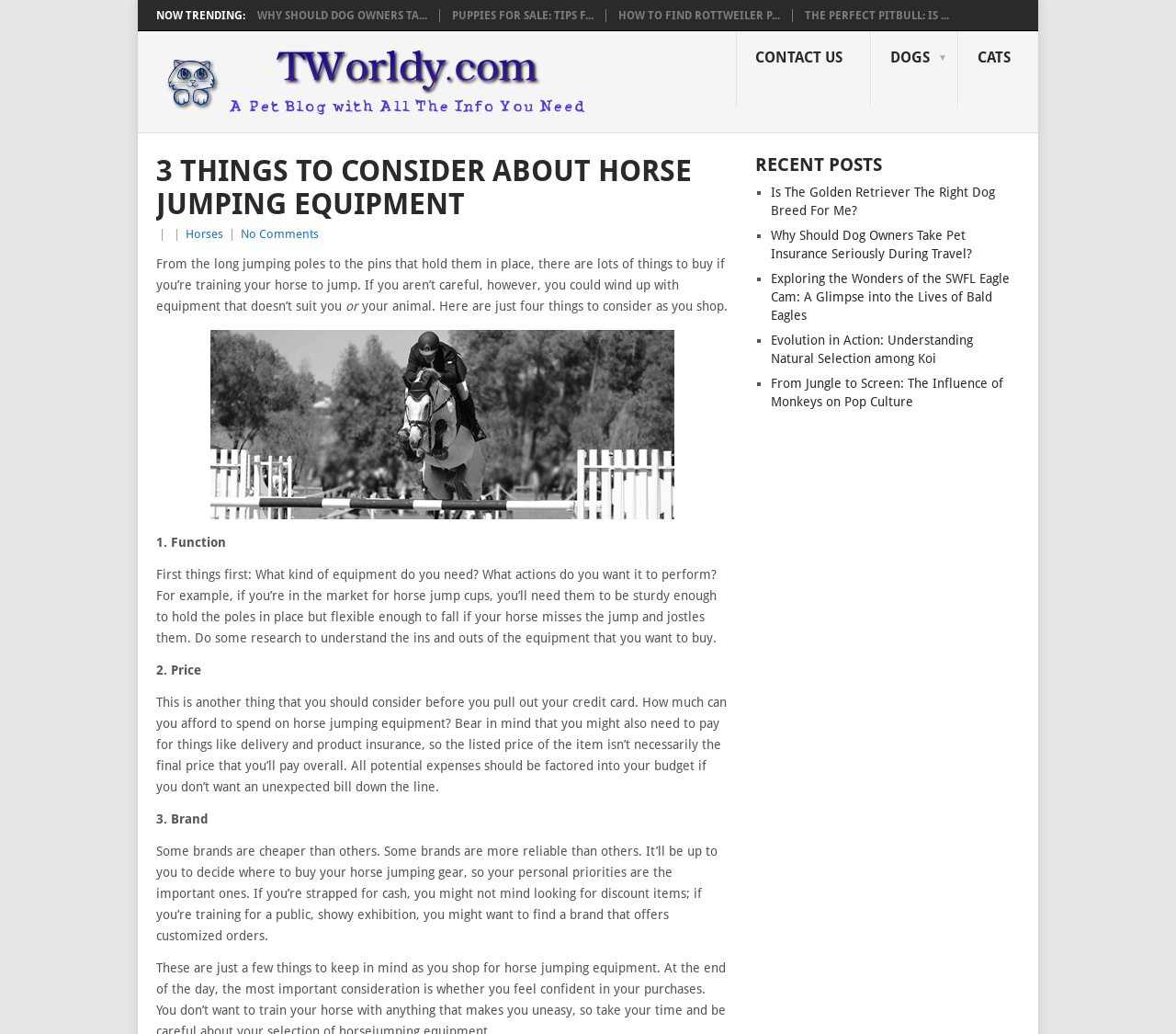Find the bounding box coordinates for the UI element whose description is: "Horses". The coordinates should be four float numbers between 0 and 1, in the format [left, top, right, bottom].

[0.158, 0.219, 0.19, 0.233]